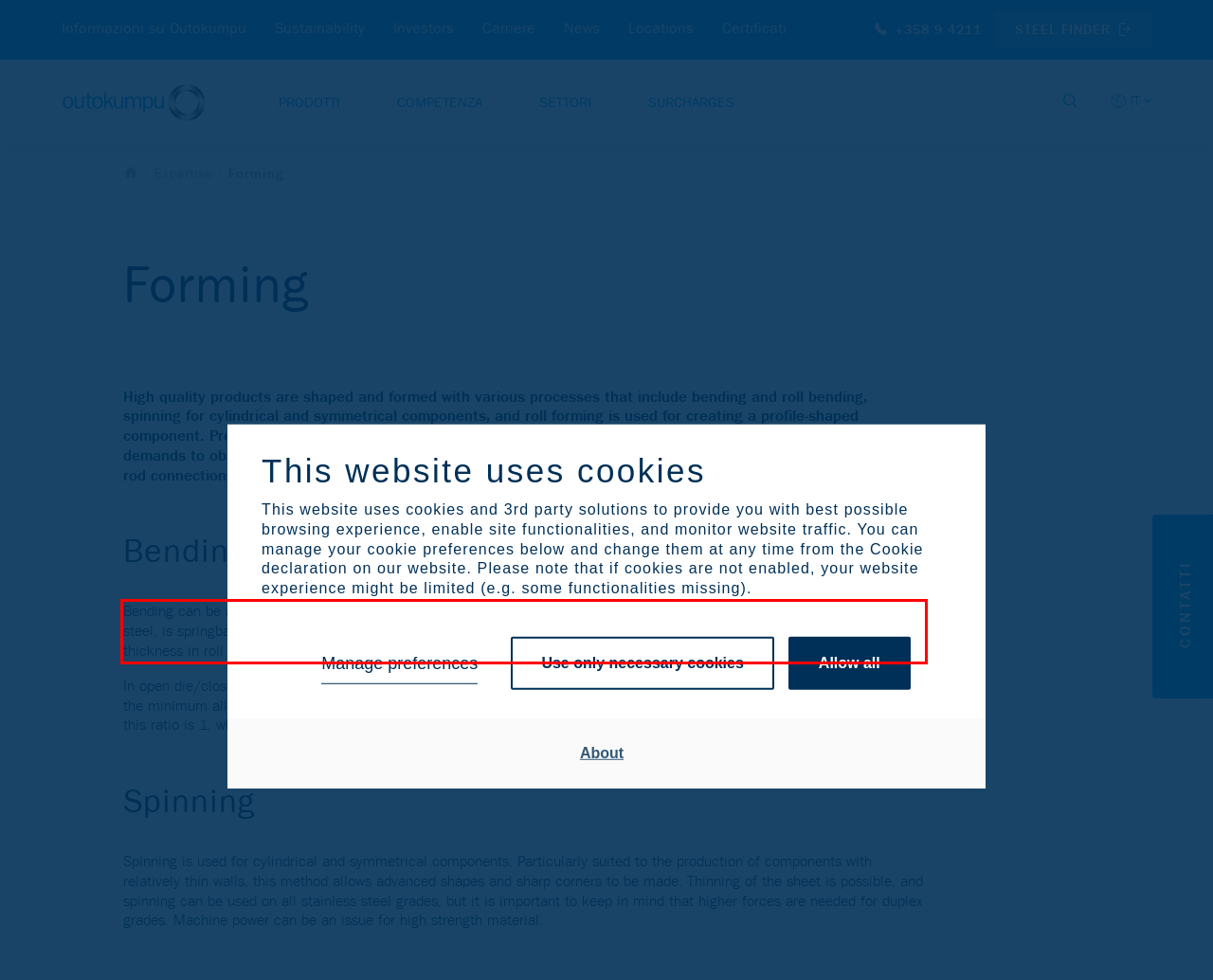Please use OCR to extract the text content from the red bounding box in the provided webpage screenshot.

Bending can be an open die/closed die bending or a roll bending operation. The major issue, especially for high strength steel, is springback. The amount of springback varies between different groups of steel, and a change of grade and/or sheet thickness in roll bending often requires machine adjustments in order to achieve the right shape.